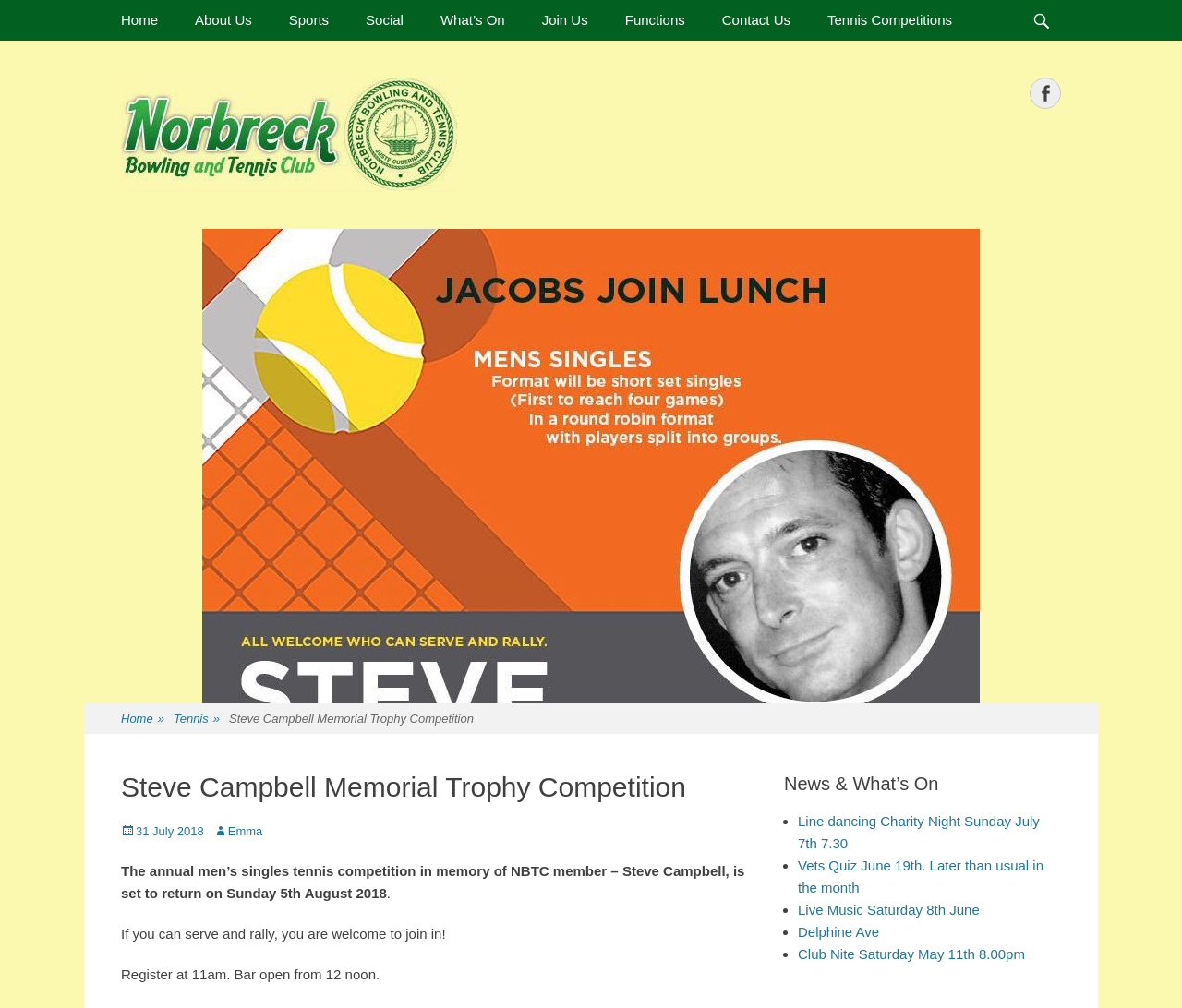What is the purpose of the tennis competition?
Based on the content of the image, thoroughly explain and answer the question.

I found the answer by reading the text 'The annual men’s singles tennis competition in memory of NBTC member – Steve Campbell...' which indicates that the competition is held to commemorate Steve Campbell, a member of NBTC.